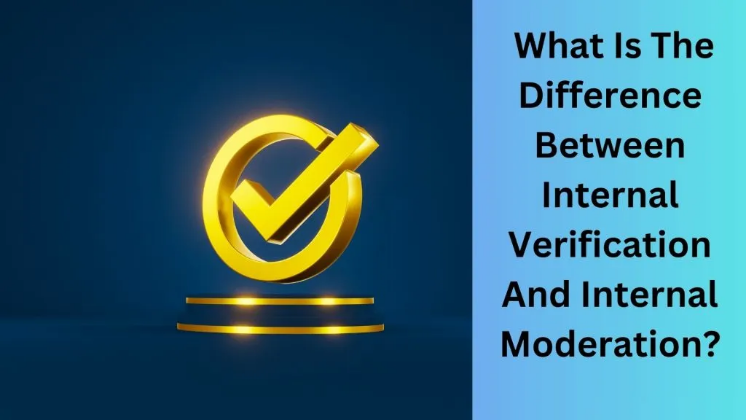Please study the image and answer the question comprehensively:
What is the shape symbolizing internal verification?

The golden checkmark is an artistically designed symbol that represents internal verification, and its prominent display in the image highlights its significance in quality assurance processes.